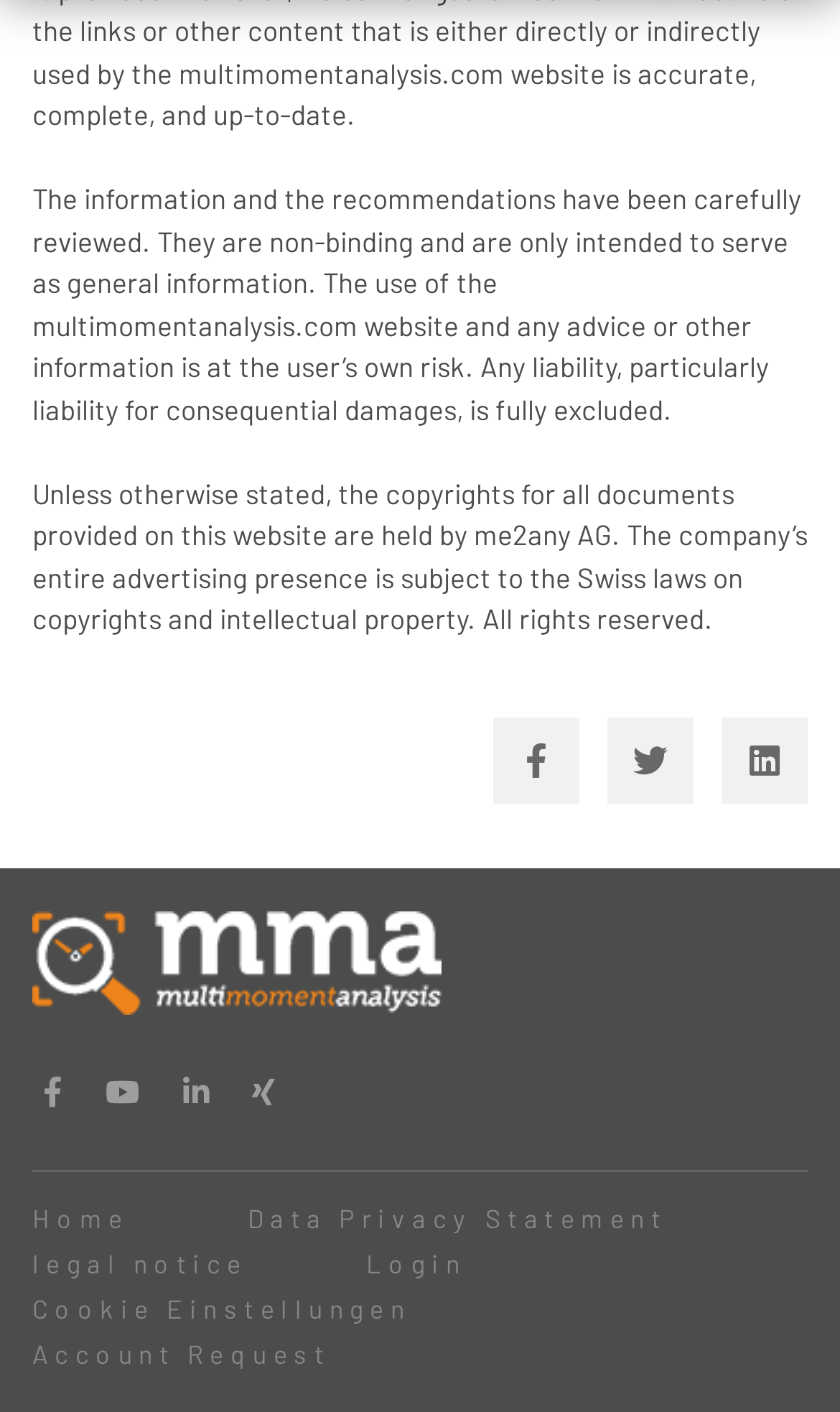Find the bounding box coordinates for the element that must be clicked to complete the instruction: "Click the Facebook link". The coordinates should be four float numbers between 0 and 1, indicated as [left, top, right, bottom].

[0.051, 0.76, 0.074, 0.786]